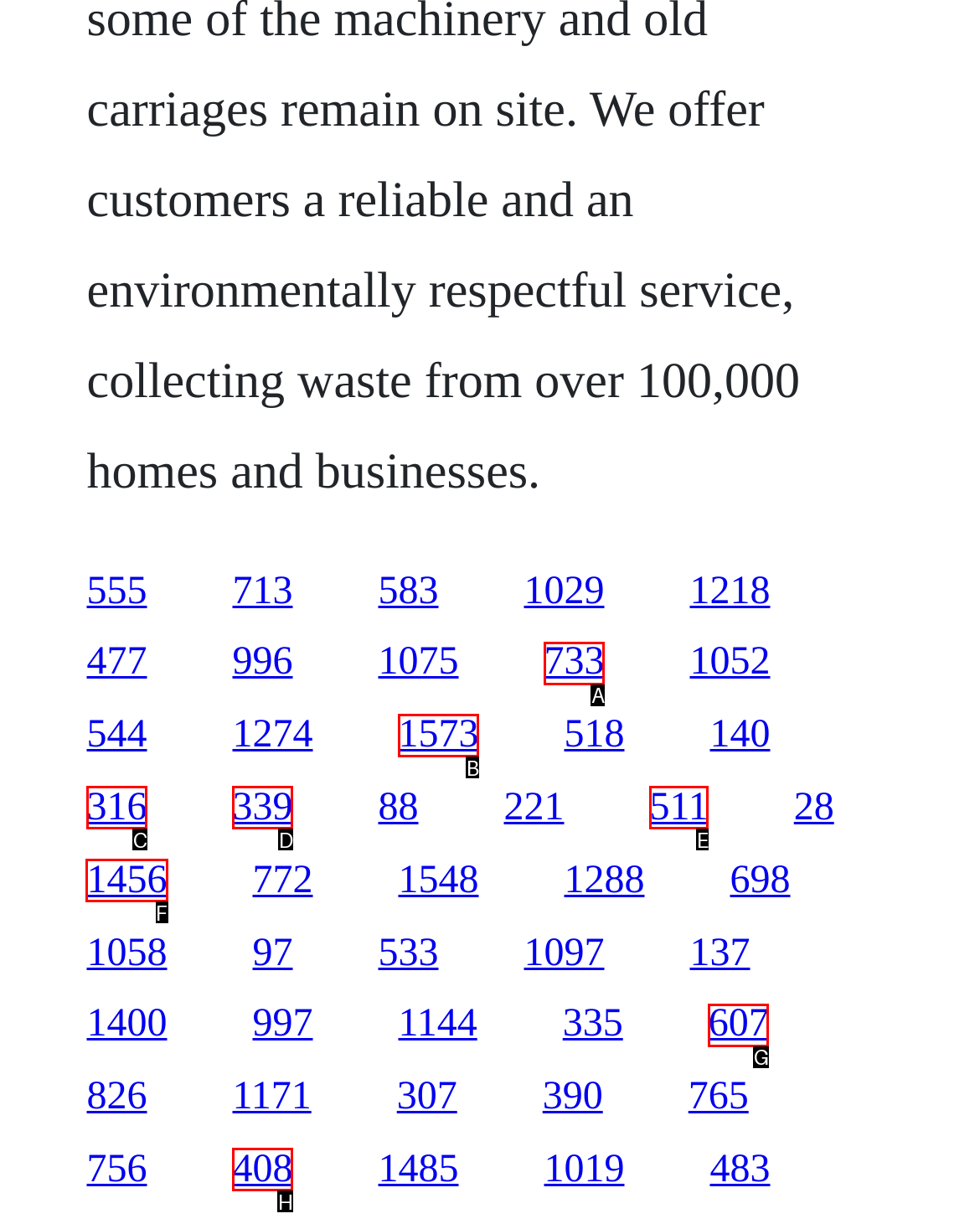Given the task: follow the 1456 link, indicate which boxed UI element should be clicked. Provide your answer using the letter associated with the correct choice.

F